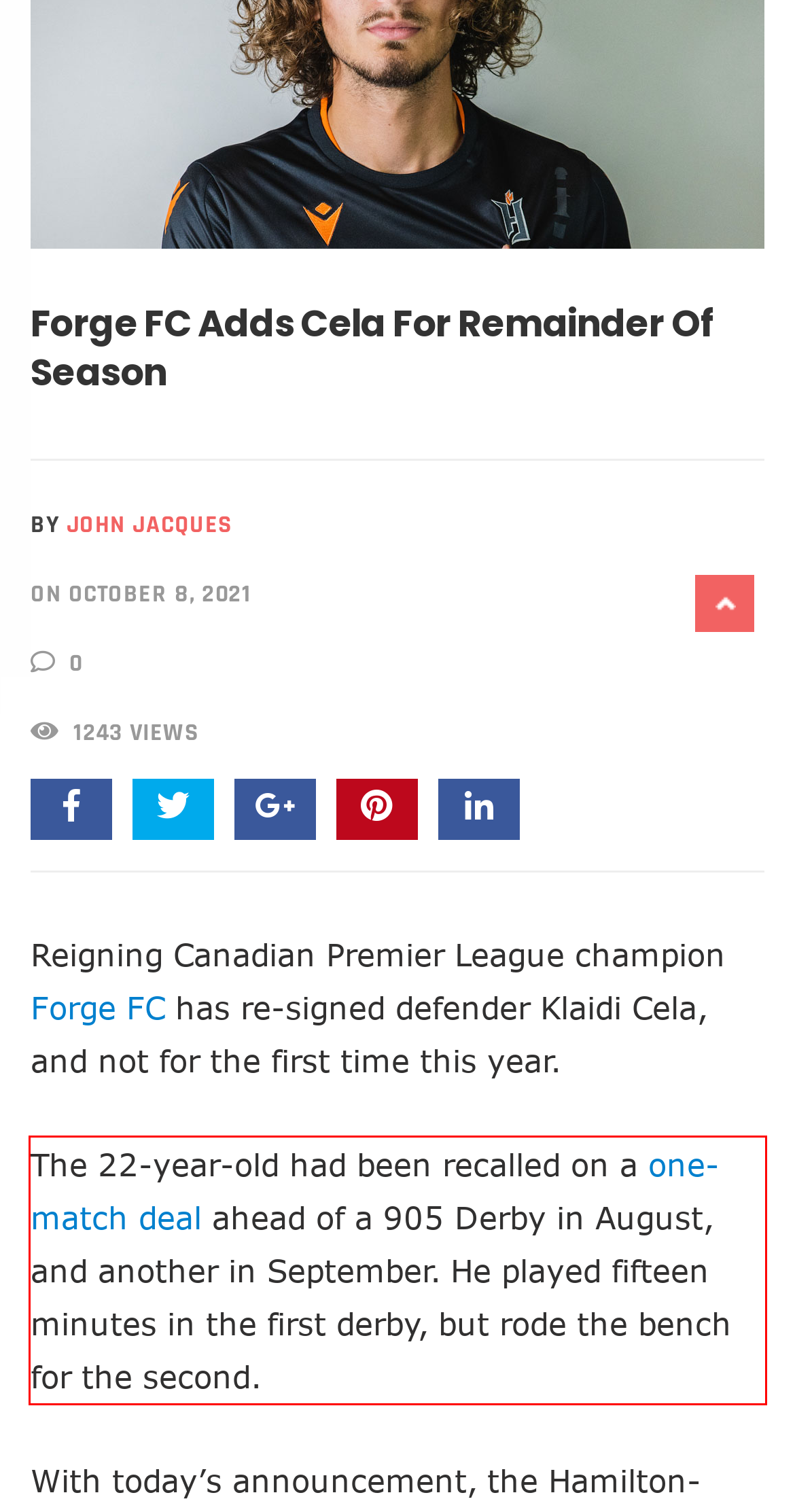You are presented with a webpage screenshot featuring a red bounding box. Perform OCR on the text inside the red bounding box and extract the content.

The 22-year-old had been recalled on a one-match deal ahead of a 905 Derby in August, and another in September. He played fifteen minutes in the first derby, but rode the bench for the second.